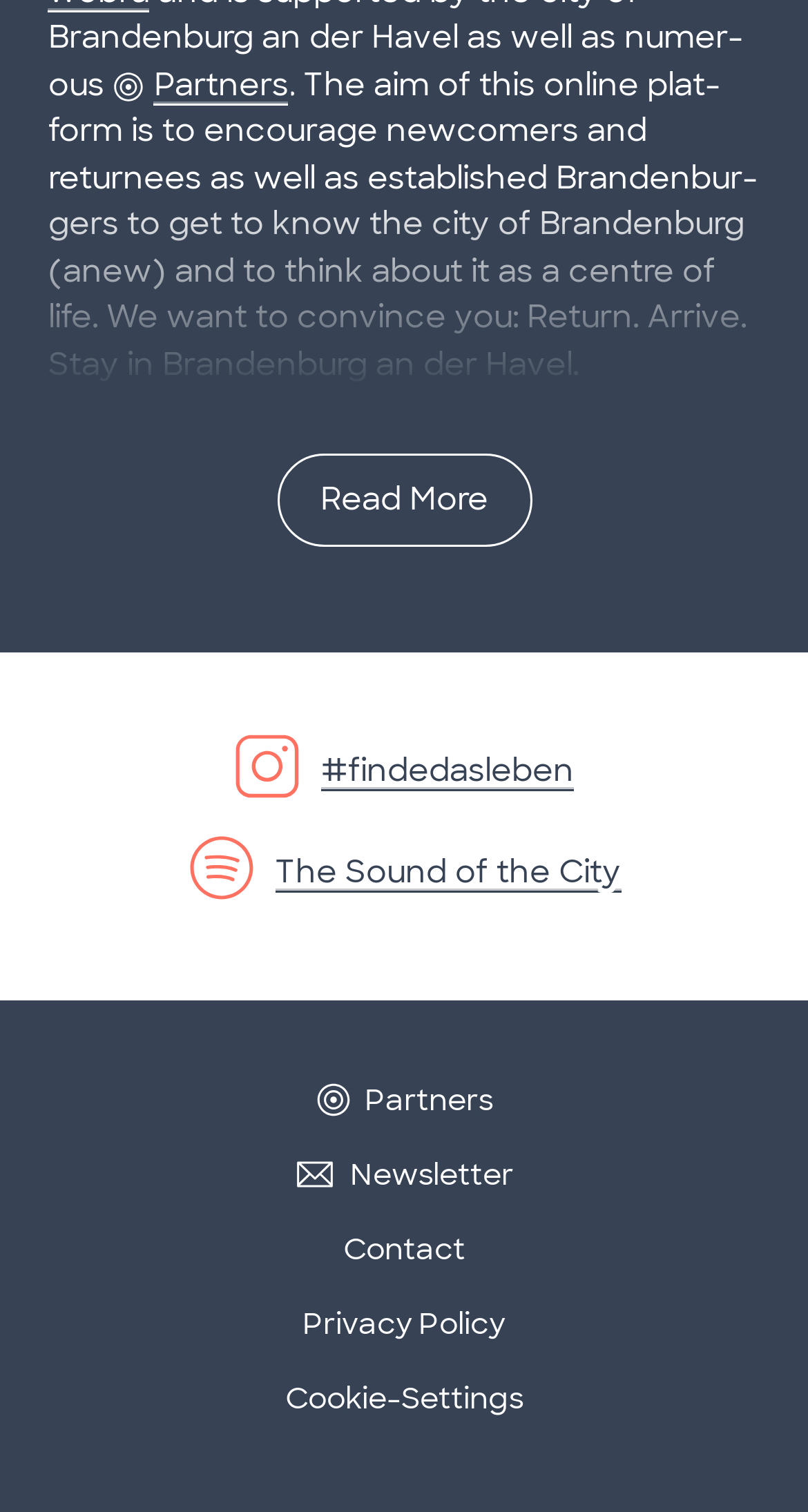Determine the bounding box coordinates of the clickable region to execute the instruction: "View Specter М9 GPS details". The coordinates should be four float numbers between 0 and 1, denoted as [left, top, right, bottom].

None